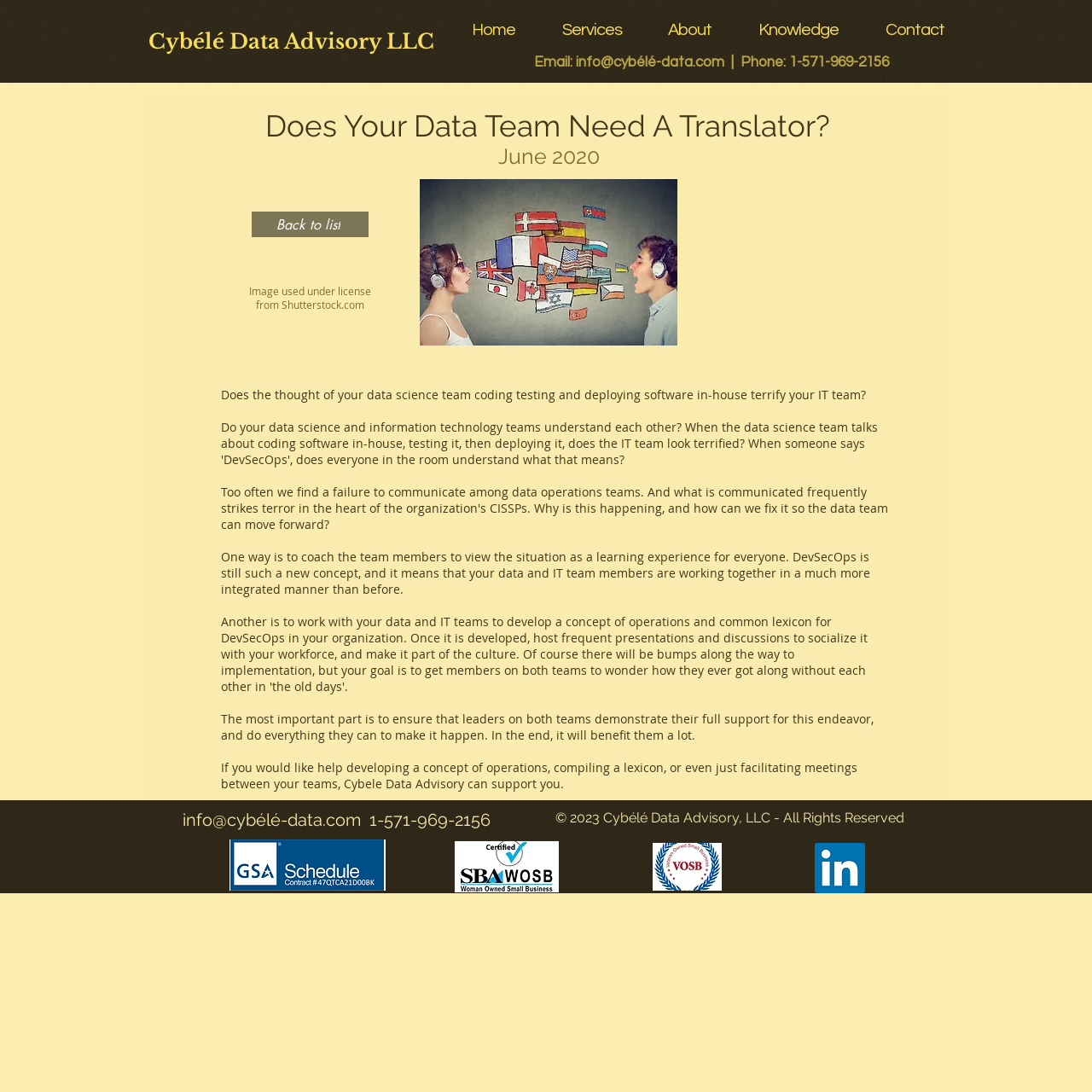Using the elements shown in the image, answer the question comprehensively: What is the company name mentioned on the webpage?

I found the company name by looking at the top-left corner of the webpage, where it says 'Cybélé Data Advisory LLC' in a link format.